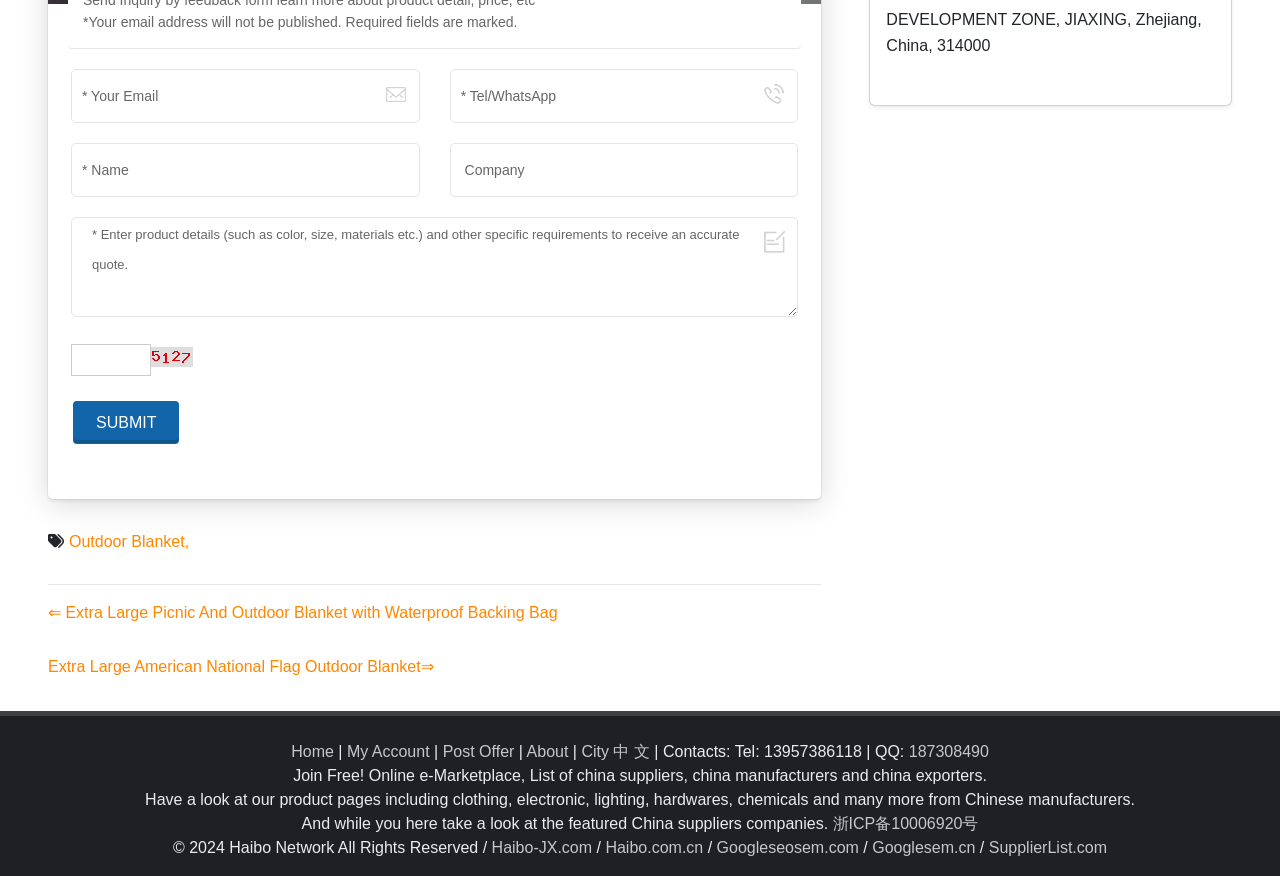Given the element description name="email" placeholder="* Your Email", specify the bounding box coordinates of the corresponding UI element in the format (top-left x, top-left y, bottom-right x, bottom-right y). All values must be between 0 and 1.

[0.055, 0.079, 0.328, 0.141]